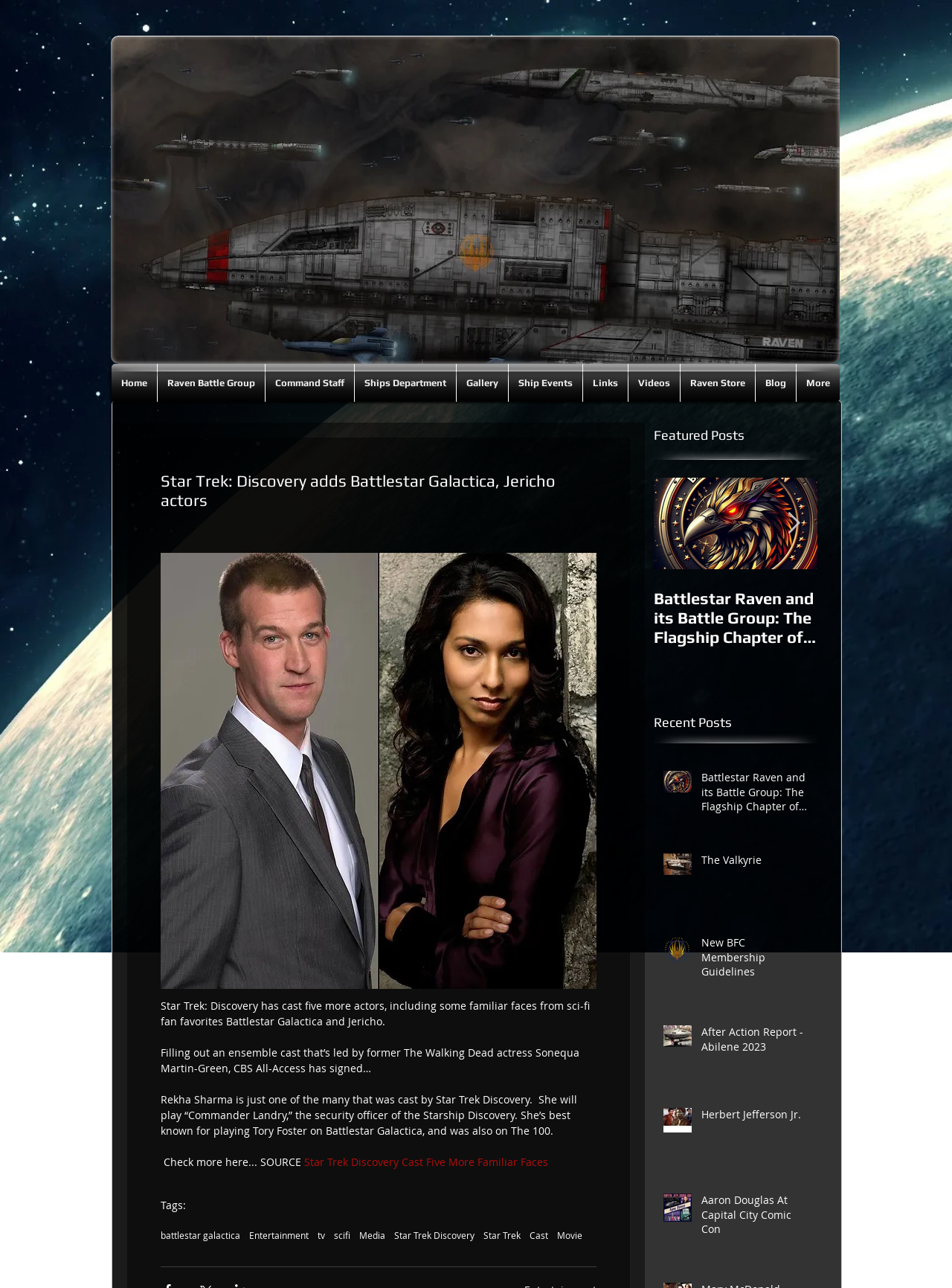What is the name of the image at the top of the webpage?
Using the image provided, answer with just one word or phrase.

IMG_3207.JPG